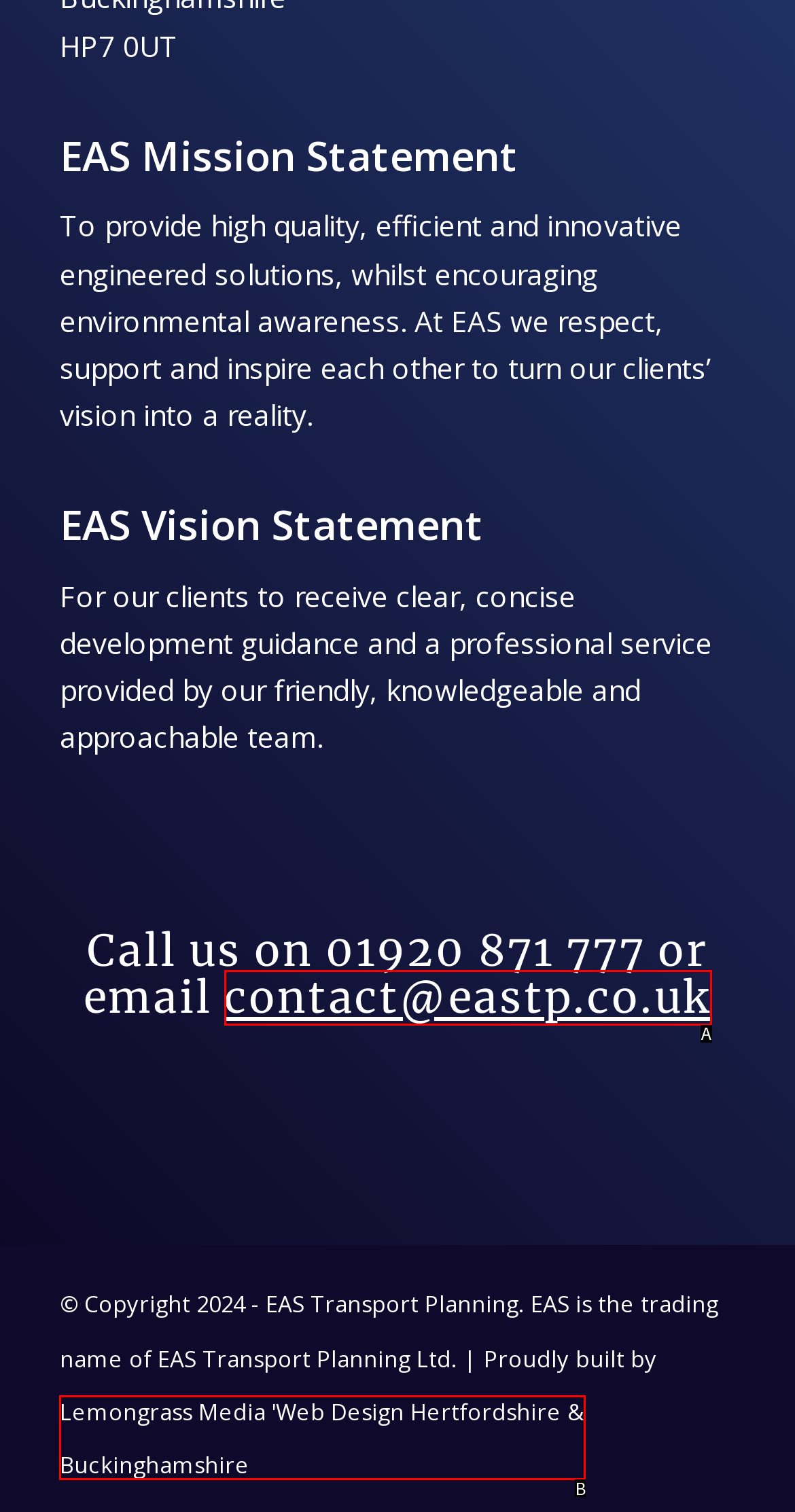Given the description: 'Web Design Hertfordshire & Buckinghamshire, select the HTML element that best matches it. Reply with the letter of your chosen option.

B